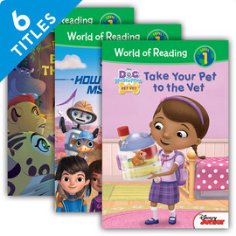What is the purpose of the 'World of Reading Level 1' series?
Examine the screenshot and reply with a single word or phrase.

To promote early literacy skills